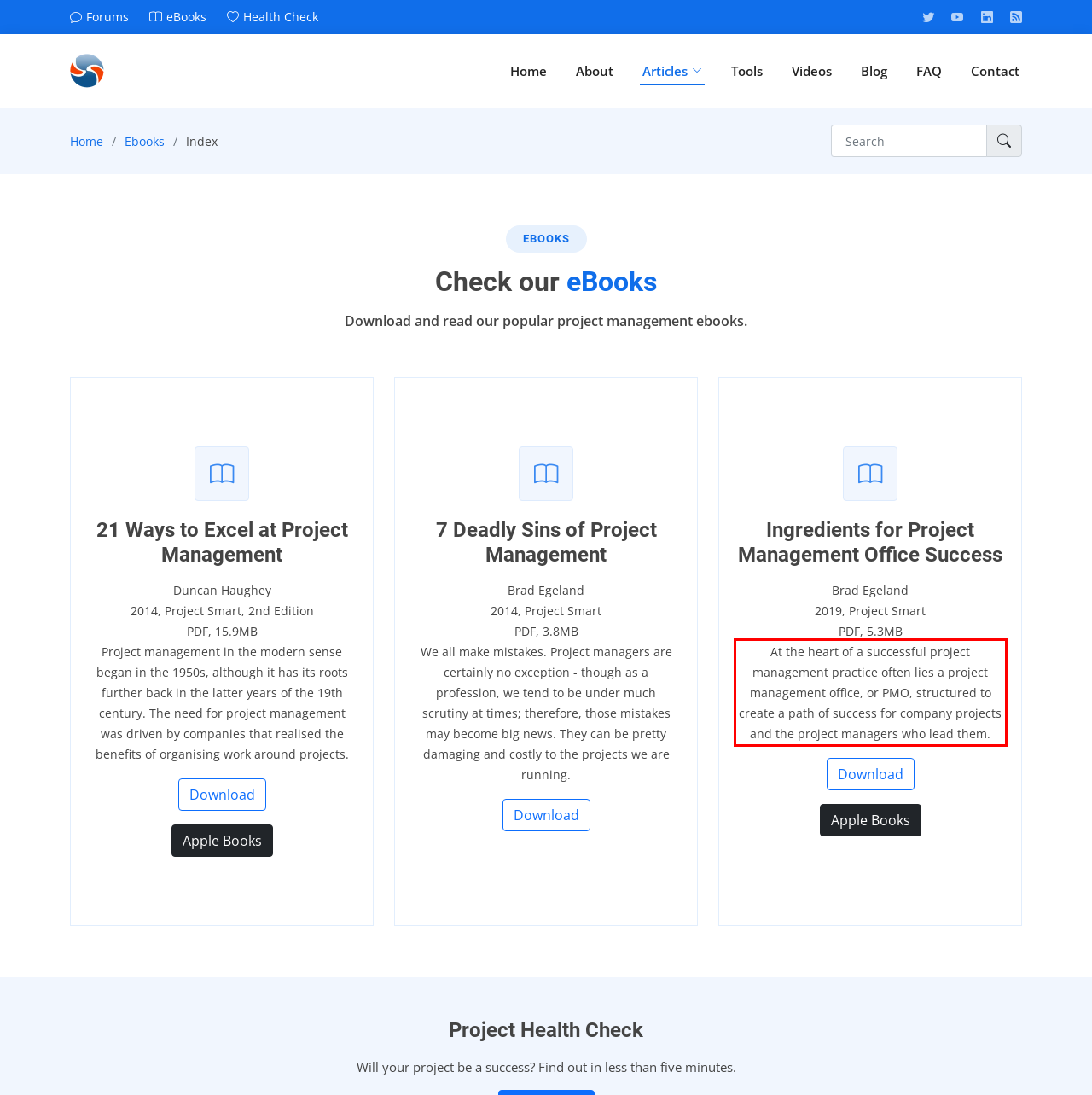Within the screenshot of the webpage, there is a red rectangle. Please recognize and generate the text content inside this red bounding box.

At the heart of a successful project management practice often lies a project management office, or PMO, structured to create a path of success for company projects and the project managers who lead them.